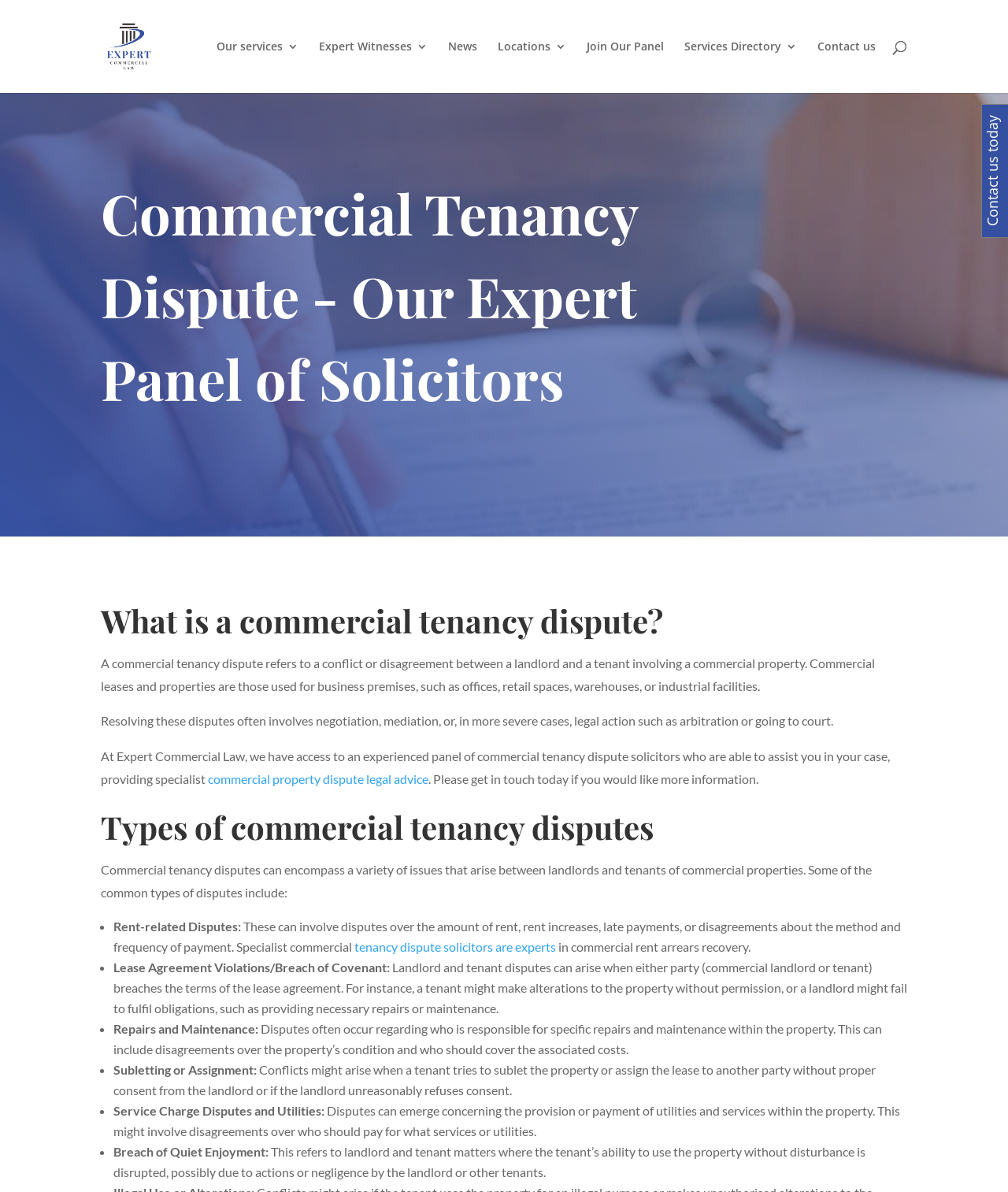What is the purpose of the 'Contact us' link?
Please look at the screenshot and answer in one word or a short phrase.

To get in touch for more information